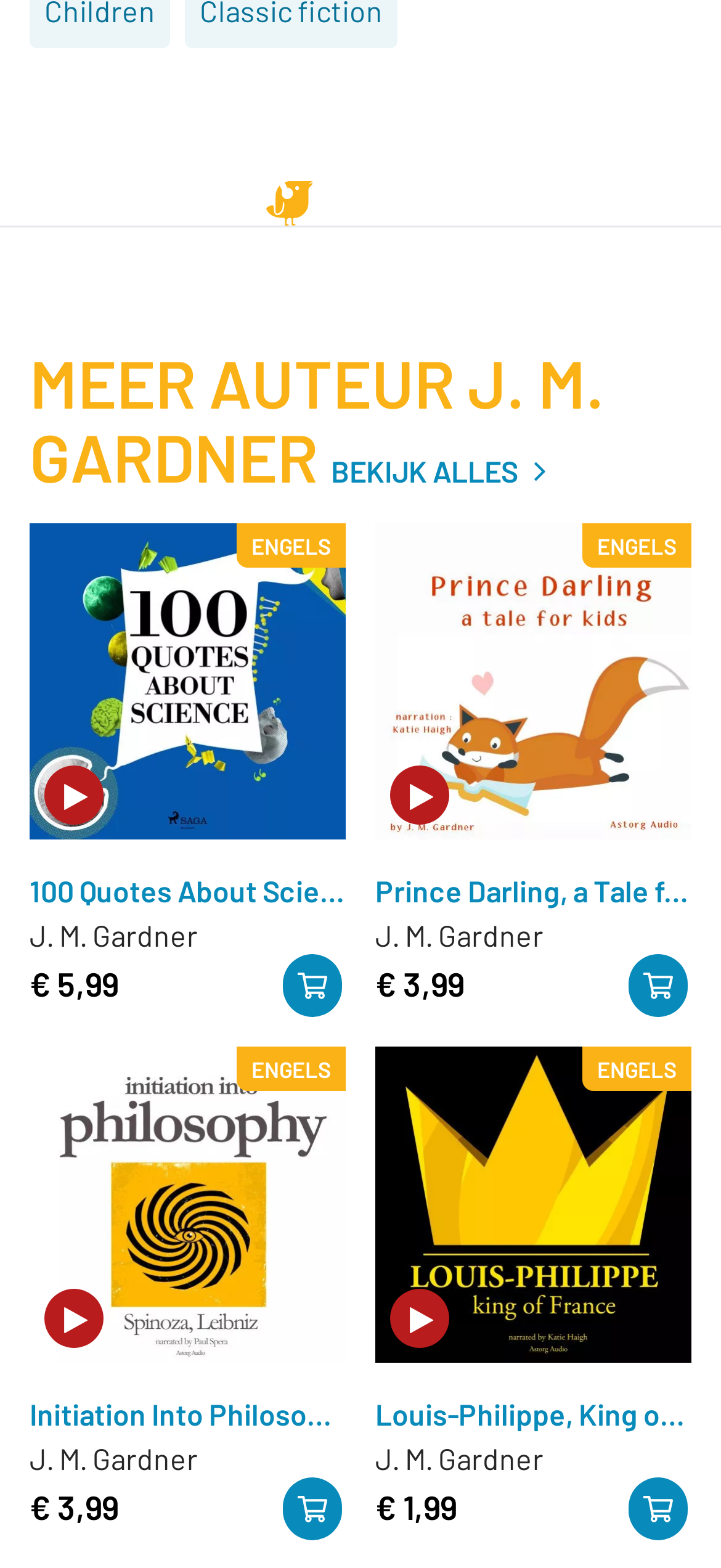Identify the bounding box coordinates of the clickable region to carry out the given instruction: "Click the 'BEKIJK ALLES' link".

[0.459, 0.289, 0.762, 0.326]